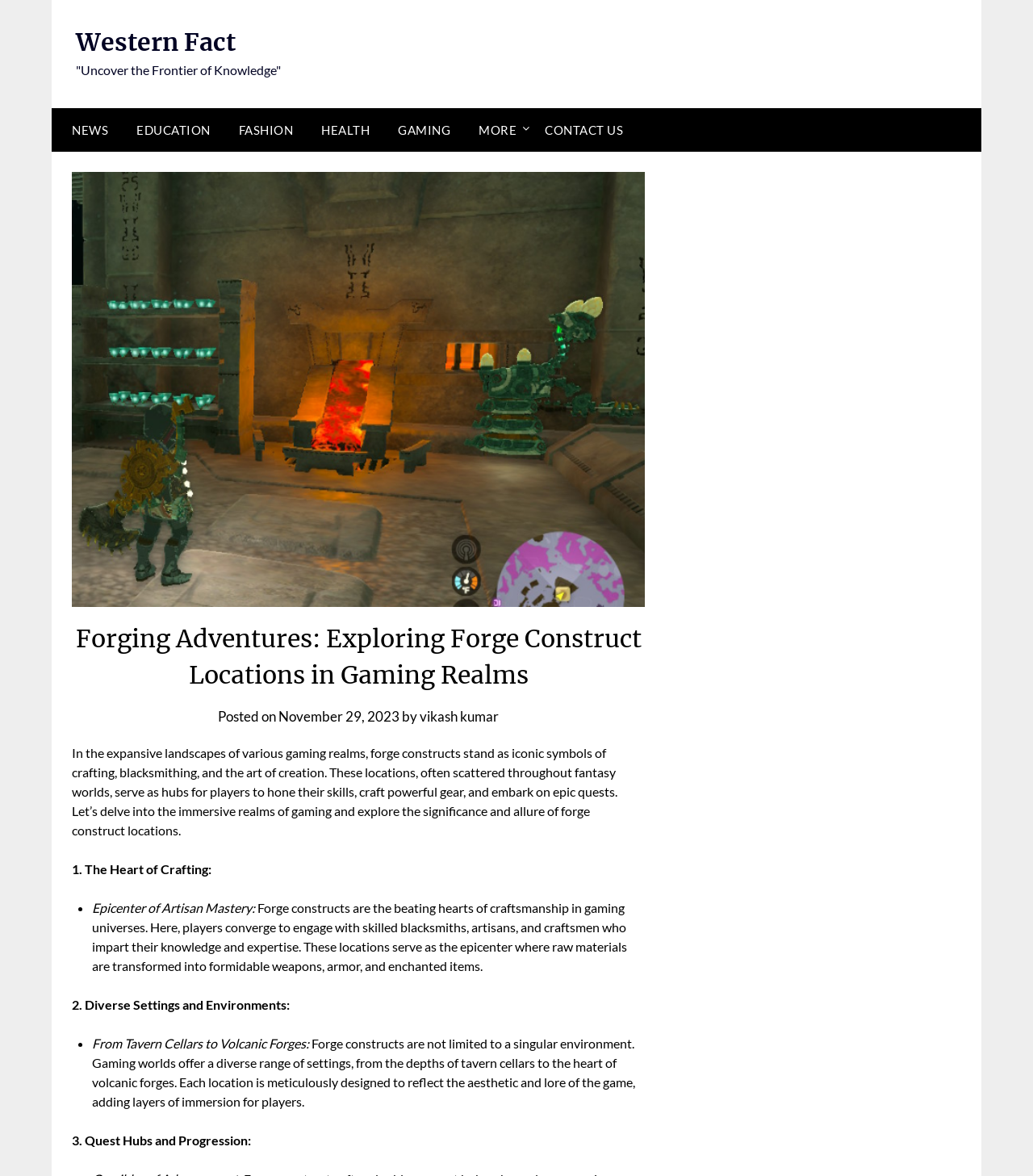Offer a thorough description of the webpage.

This webpage is about forge construct locations in gaming realms. At the top, there is a navigation menu with links to various categories such as Western Fact, NEWS, EDUCATION, FASHION, HEALTH, GAMING, MORE, and CONTACT US. Below the navigation menu, there is a large image of a forge construct location.

The main content of the webpage is an article titled "Forging Adventures: Exploring Forge Construct Locations in Gaming Realms". The article is divided into sections, each with a heading and a list of bullet points. The first section, "The Heart of Crafting", describes forge constructs as the epicenter of artisan mastery, where players can engage with skilled craftsmen and transform raw materials into powerful items.

The second section, "Diverse Settings and Environments", highlights the variety of settings in which forge constructs can be found, from tavern cellars to volcanic forges. Each location is designed to reflect the aesthetic and lore of the game, adding to the immersion of players.

The article also includes a publication date, "November 29, 2023", and the author's name, "vikash kumar". Overall, the webpage provides an in-depth exploration of forge construct locations in gaming realms, highlighting their significance and allure.